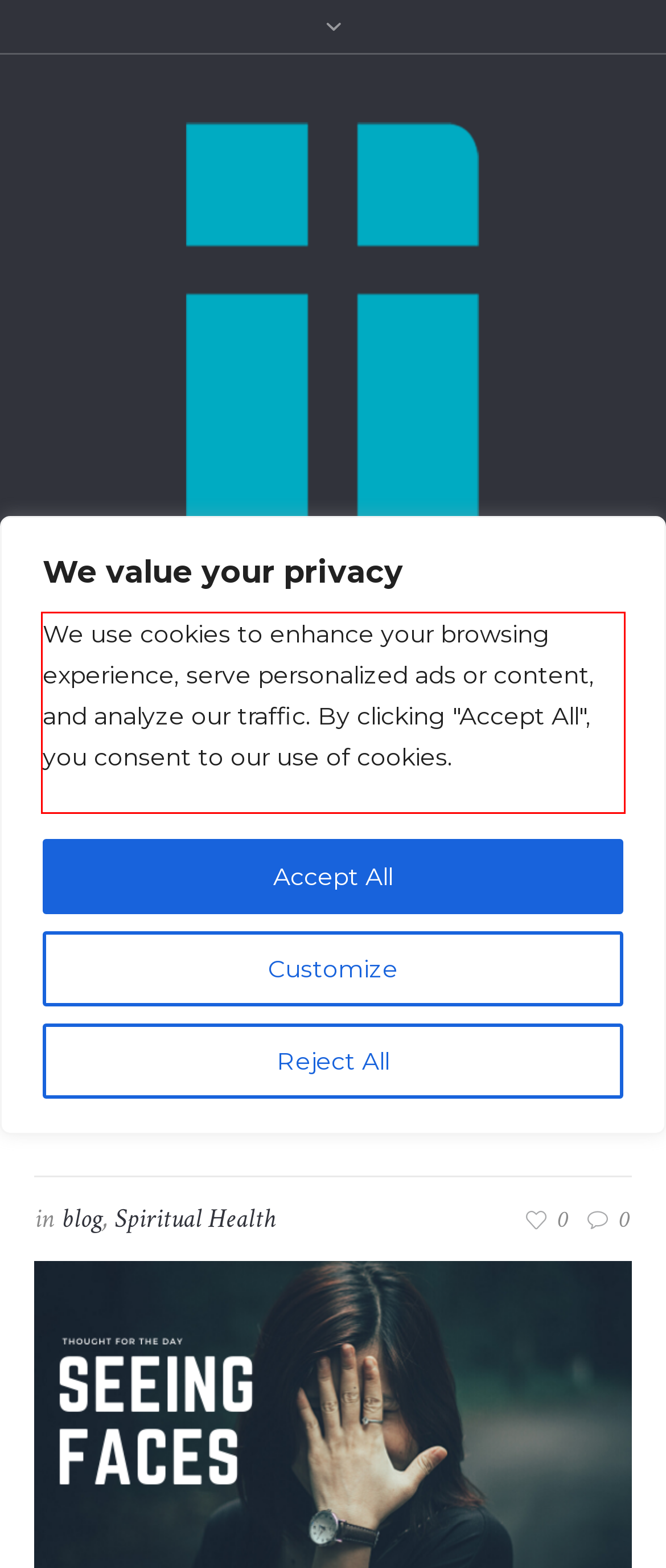You are given a screenshot of a webpage with a UI element highlighted by a red bounding box. Please perform OCR on the text content within this red bounding box.

We use cookies to enhance your browsing experience, serve personalized ads or content, and analyze our traffic. By clicking "Accept All", you consent to our use of cookies.